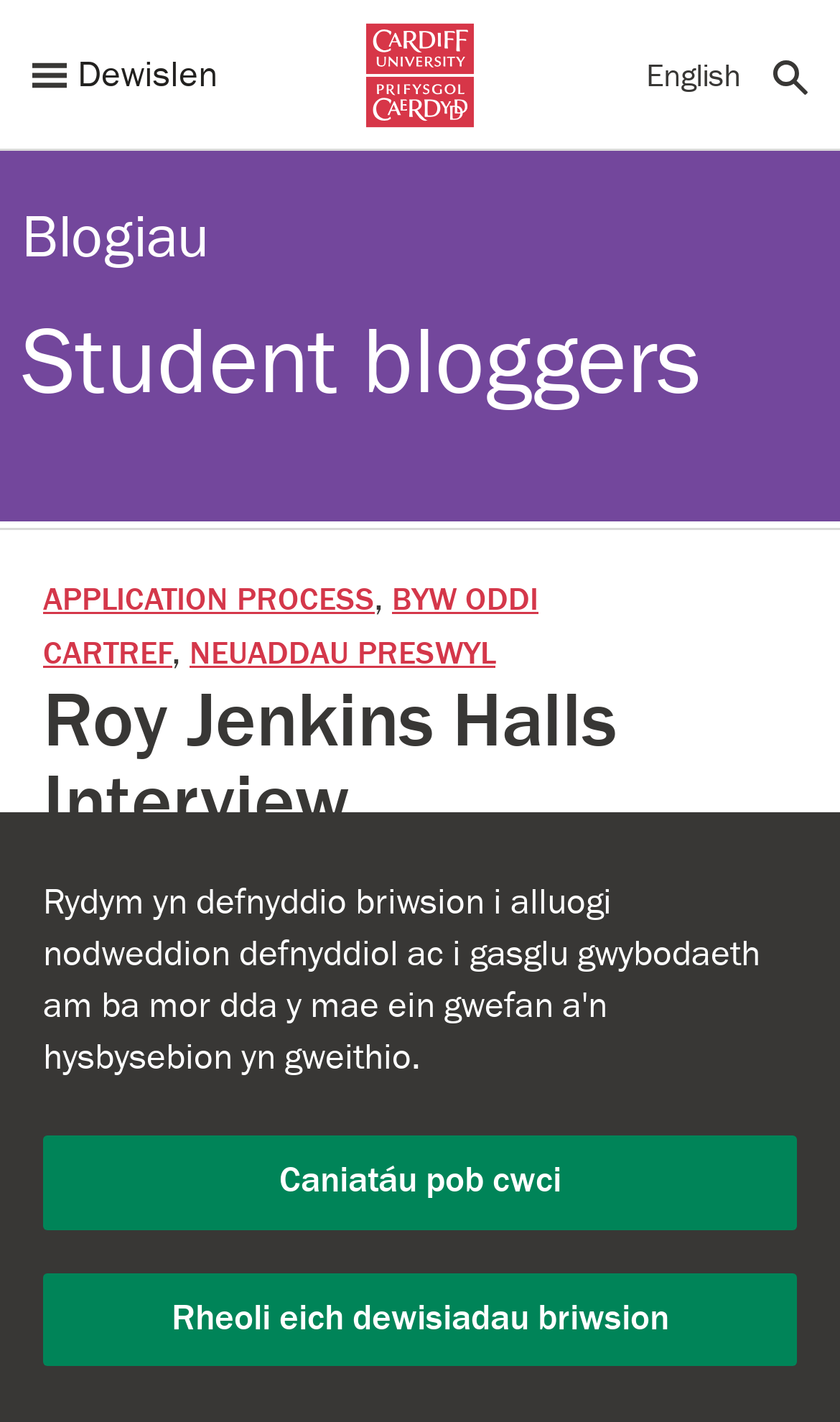Generate the title text from the webpage.

Roy Jenkins Halls Interview